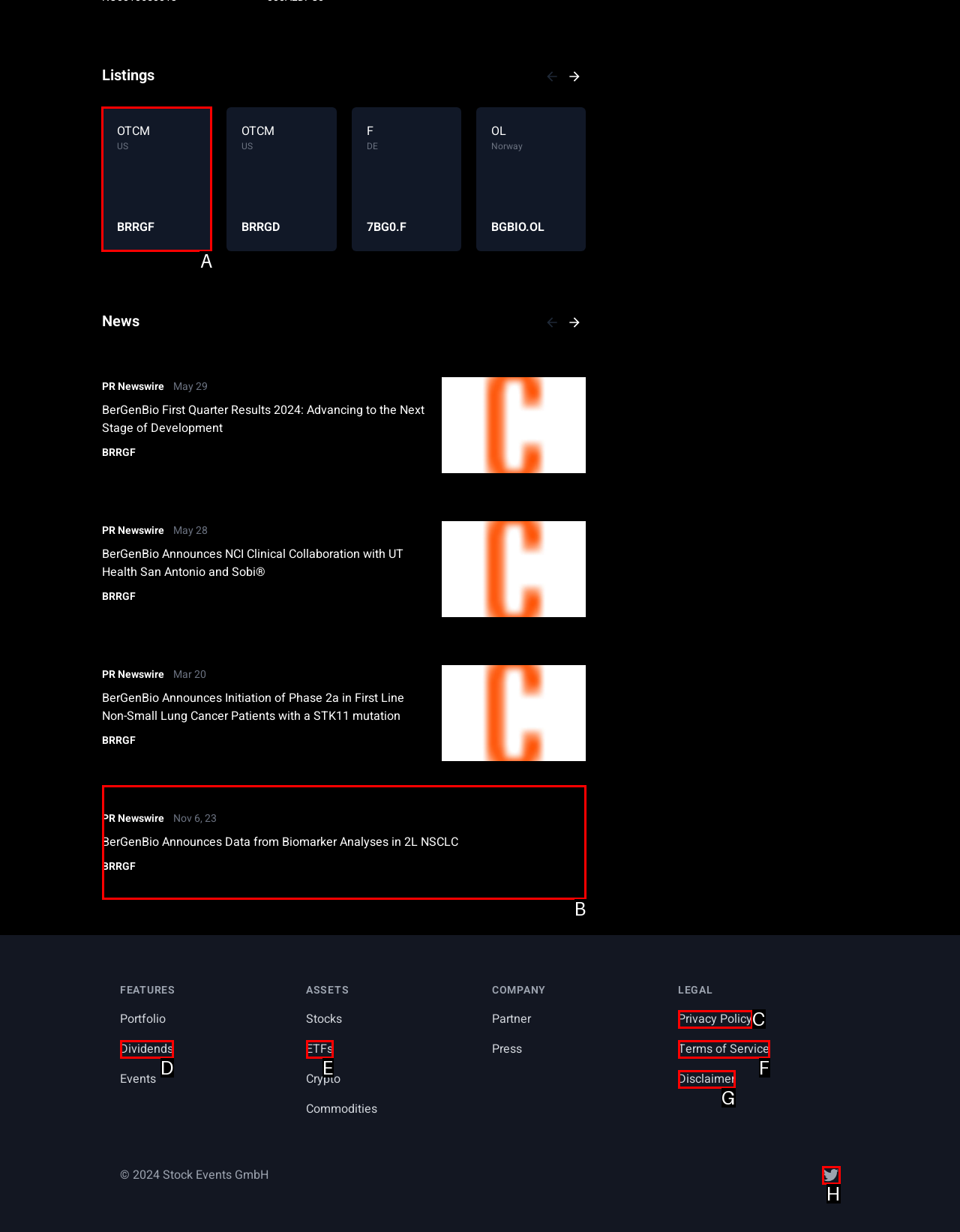Out of the given choices, which letter corresponds to the UI element required to Click the 'OTCM US BRRGF' link? Answer with the letter.

A